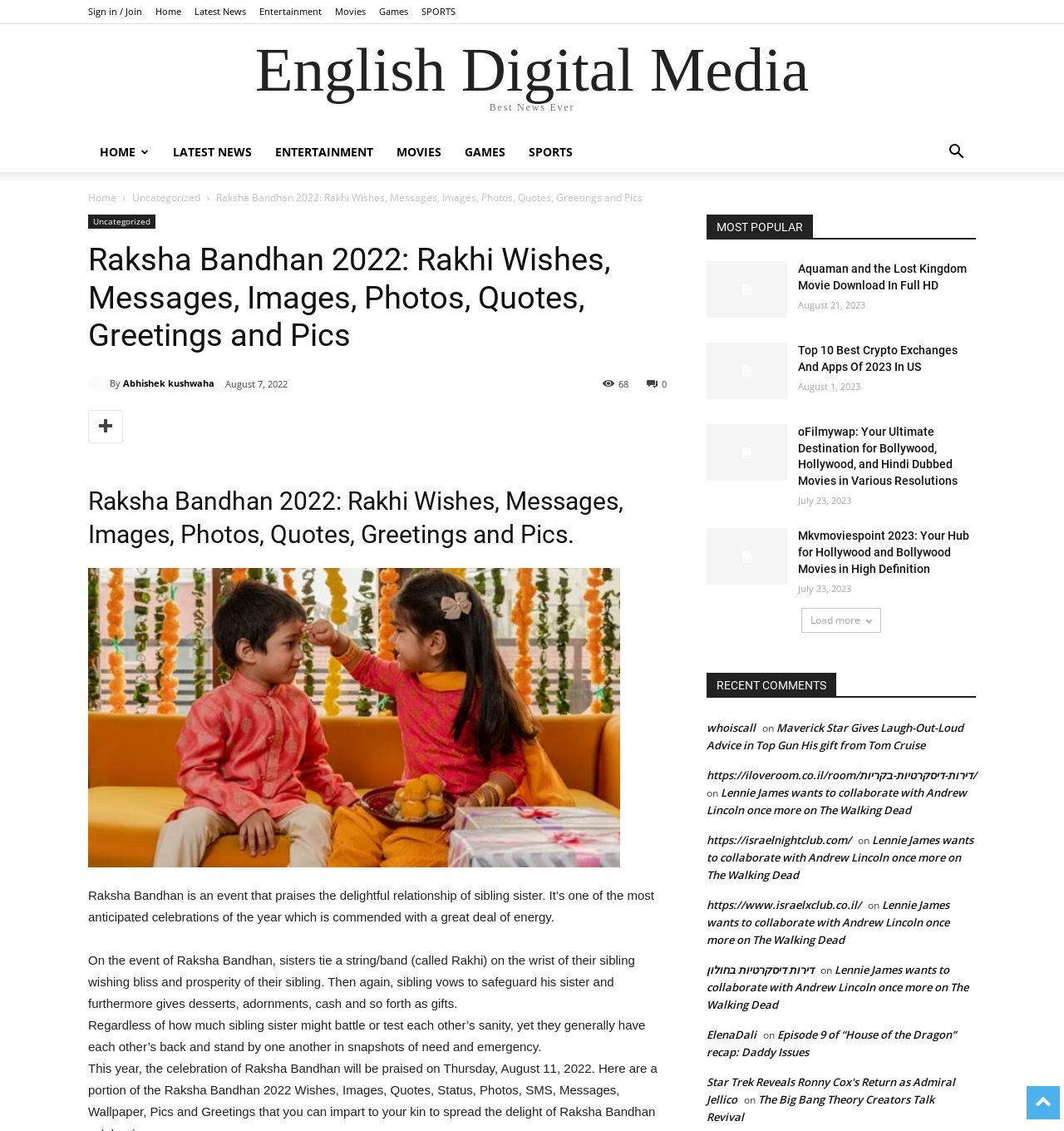Identify the bounding box coordinates for the element you need to click to achieve the following task: "Click on Sign in / Join". The coordinates must be four float values ranging from 0 to 1, formatted as [left, top, right, bottom].

[0.083, 0.004, 0.134, 0.015]